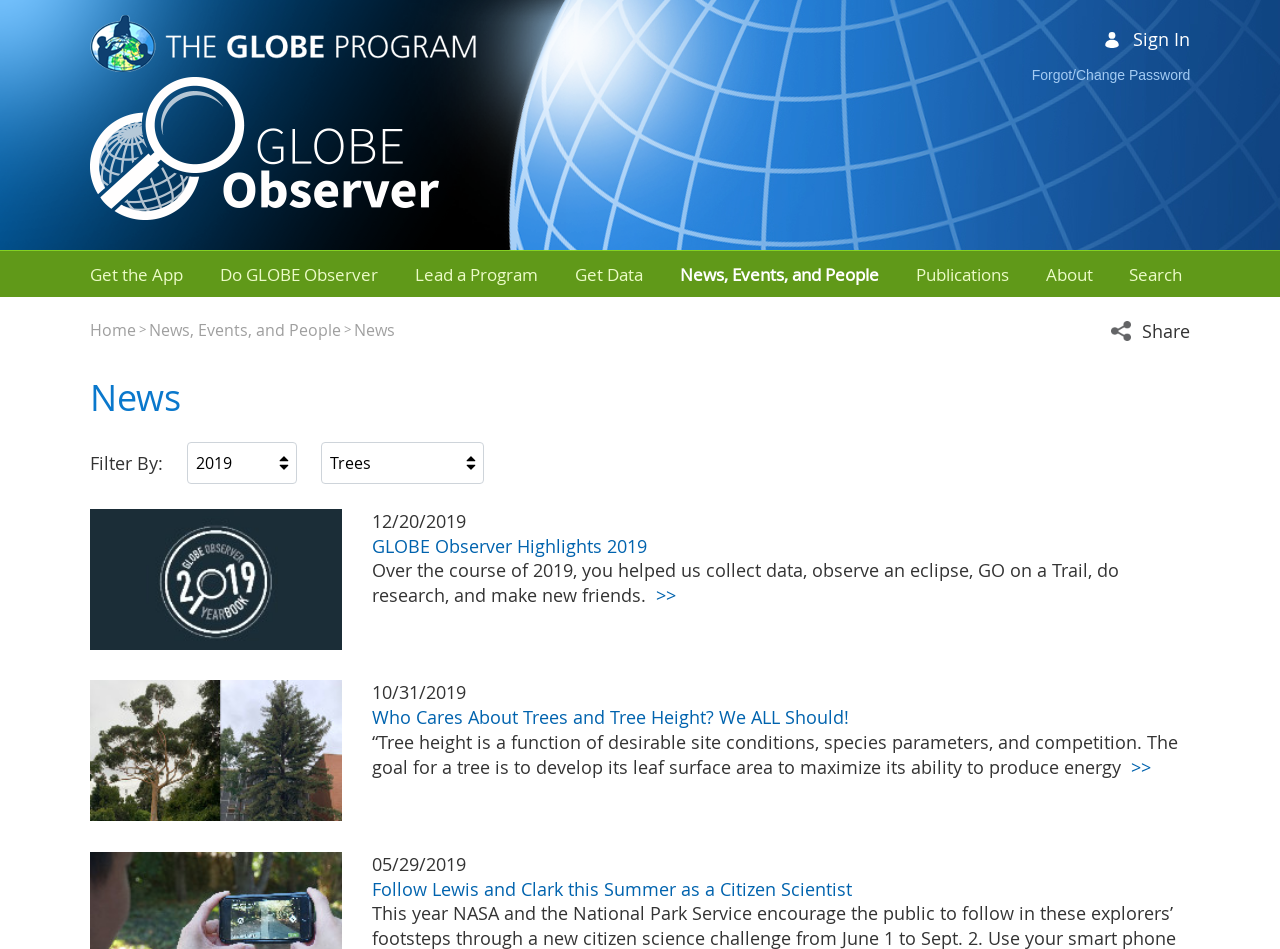Refer to the image and provide a thorough answer to this question:
What is the function of the 'Filter By:' button?

The 'Filter By:' button is likely used to filter the news articles displayed on the webpage based on certain criteria, such as date or category. This is a common functionality found on websites that display lists of content.